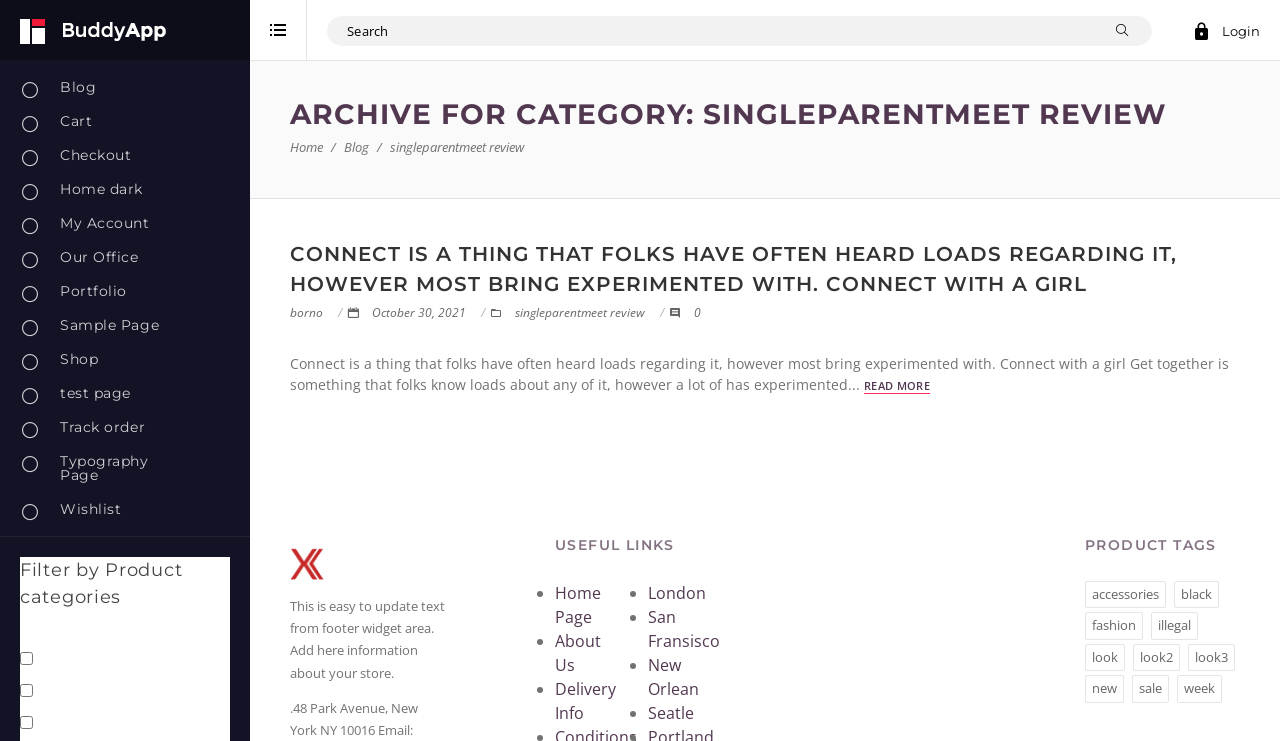Respond to the question with just a single word or phrase: 
What is the category of products that can be filtered?

Product categories